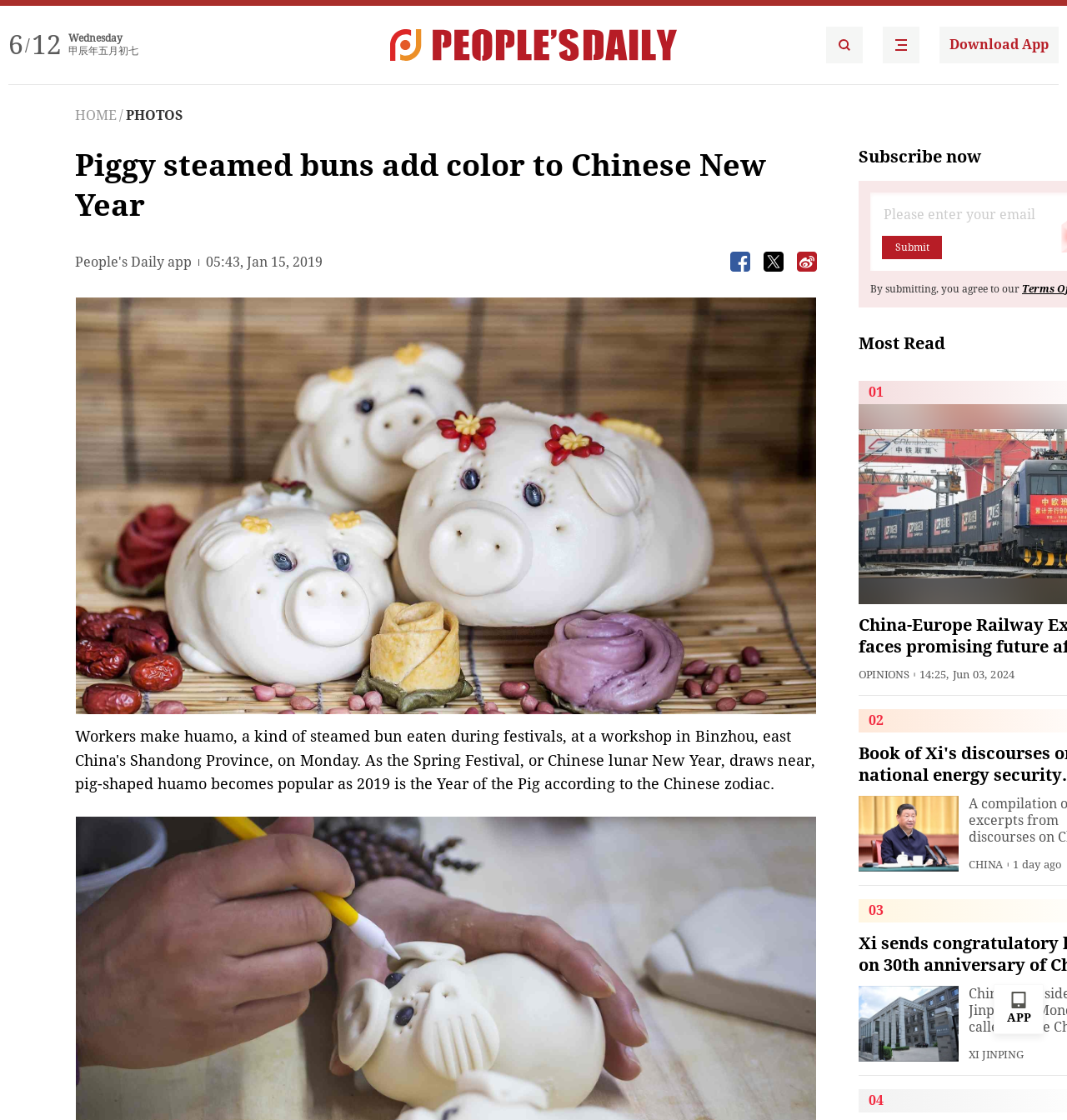What is the date of the news article?
Craft a detailed and extensive response to the question.

I found the date of the news article by looking at the text '05:43, Jan 15, 2019' which is located below the title of the article.